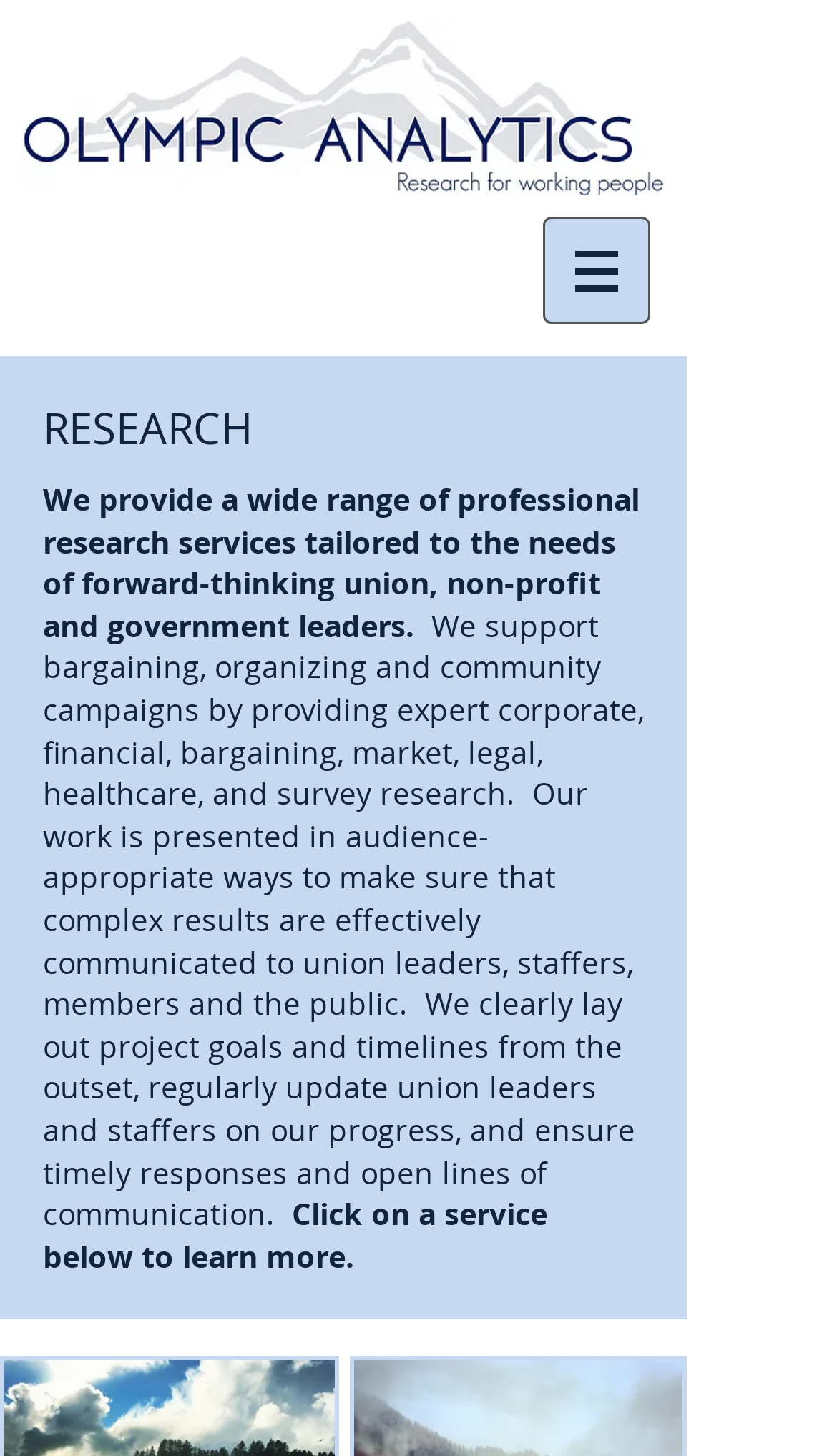What type of services does the website provide?
Give a single word or phrase answer based on the content of the image.

Research services